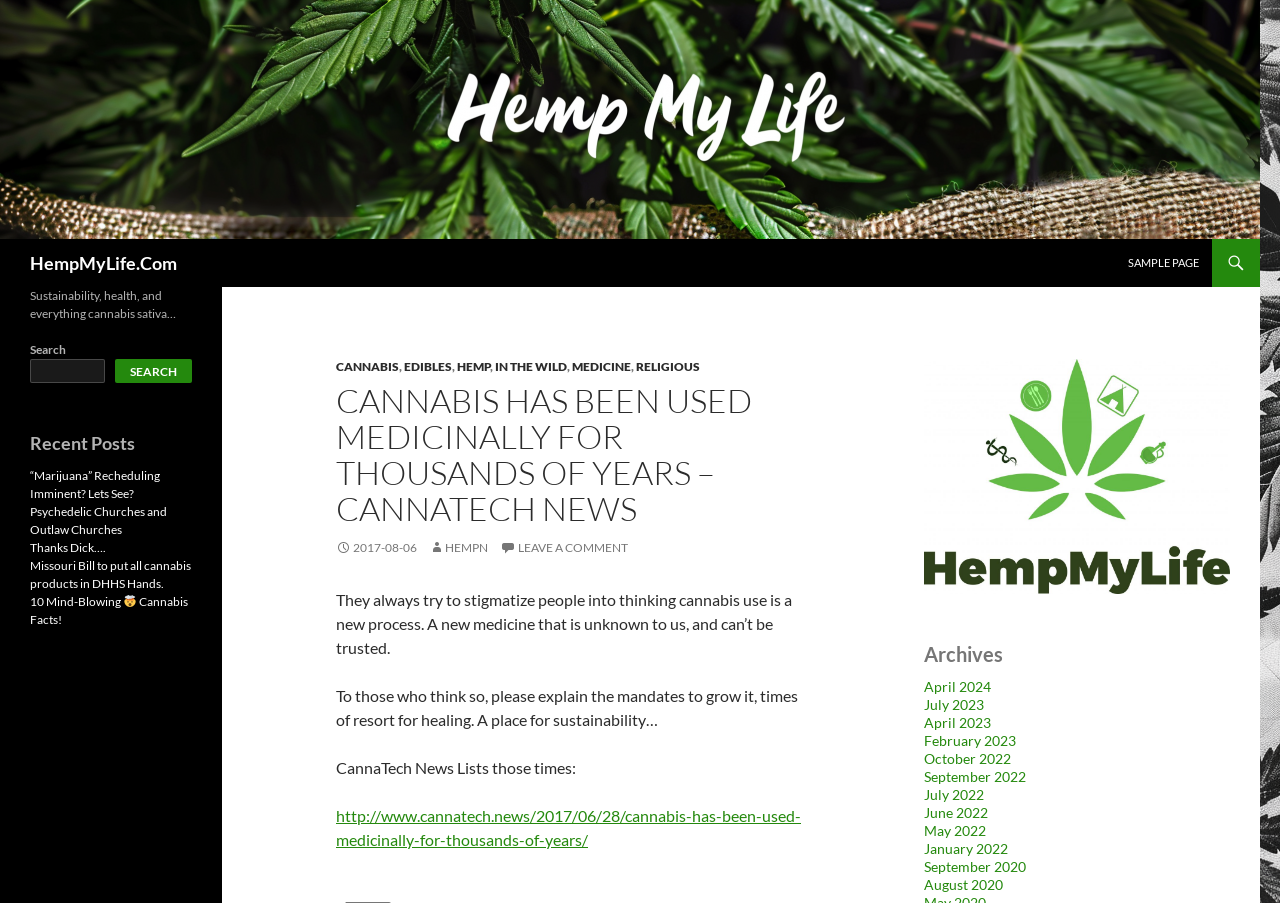Identify the bounding box of the HTML element described as: "parent_node: SEARCH name="s"".

[0.023, 0.398, 0.082, 0.424]